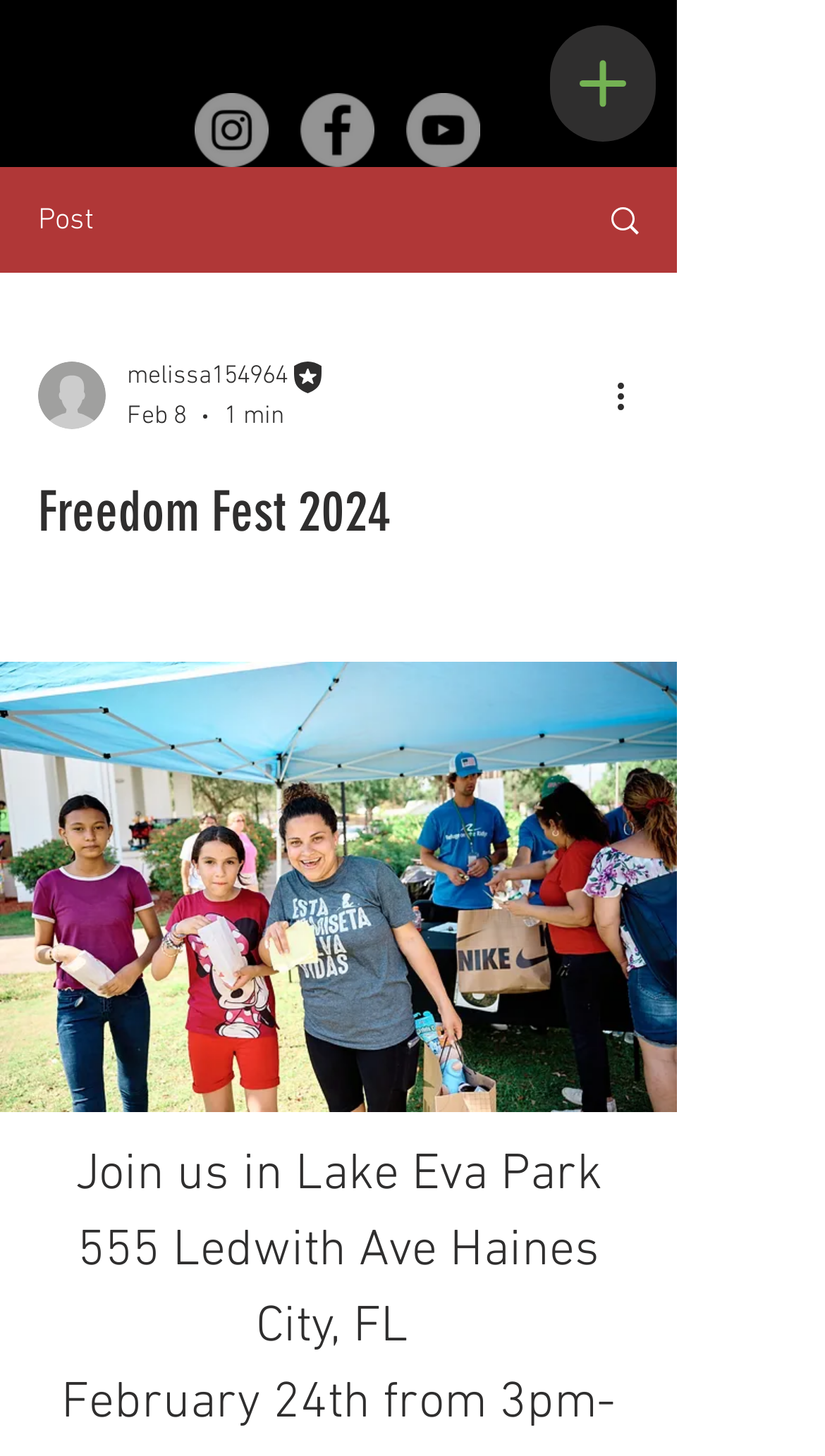Use a single word or phrase to answer this question: 
What type of content is available on this webpage?

Event information